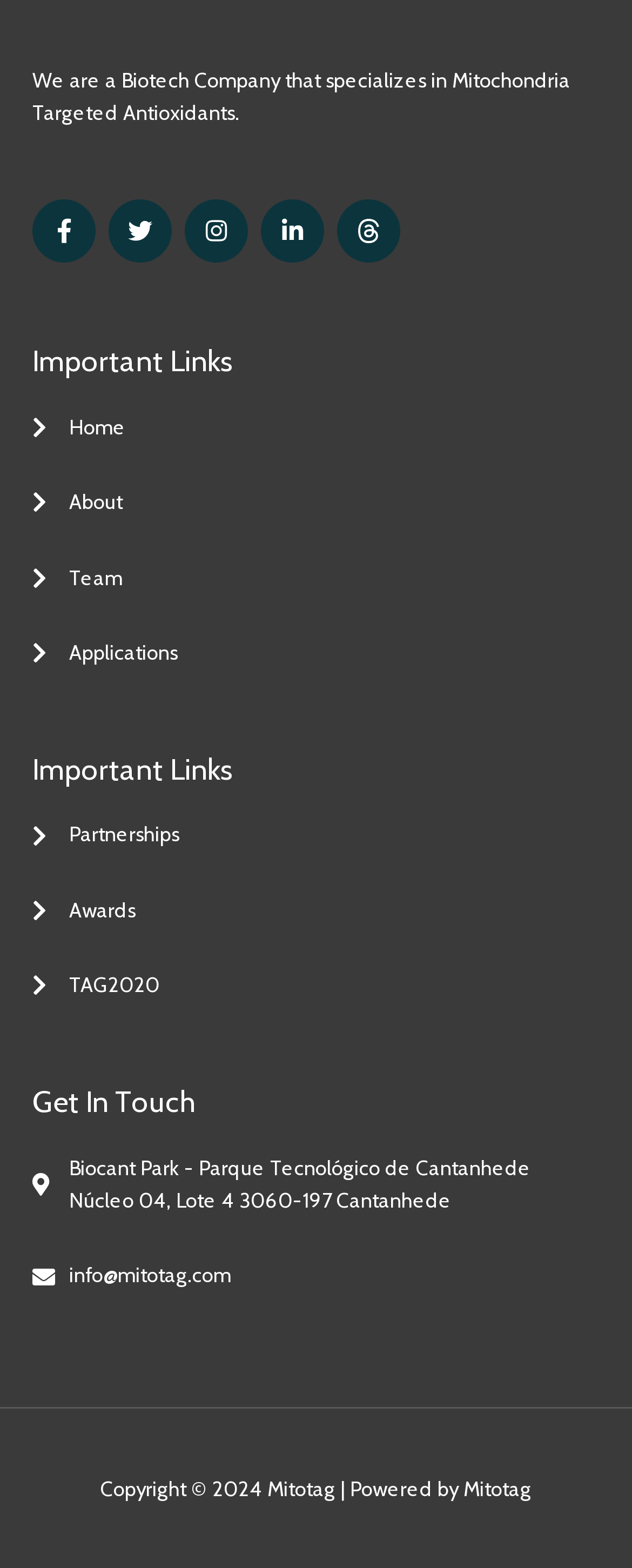What is the address of Biocant Park?
Kindly offer a comprehensive and detailed response to the question.

The address of Biocant Park can be found in the link element with the text 'Biocant Park - Parque Tecnológico de Cantanhede Núcleo 04, Lote 4 3060-197 Cantanhede' in the 'Get In Touch' section.